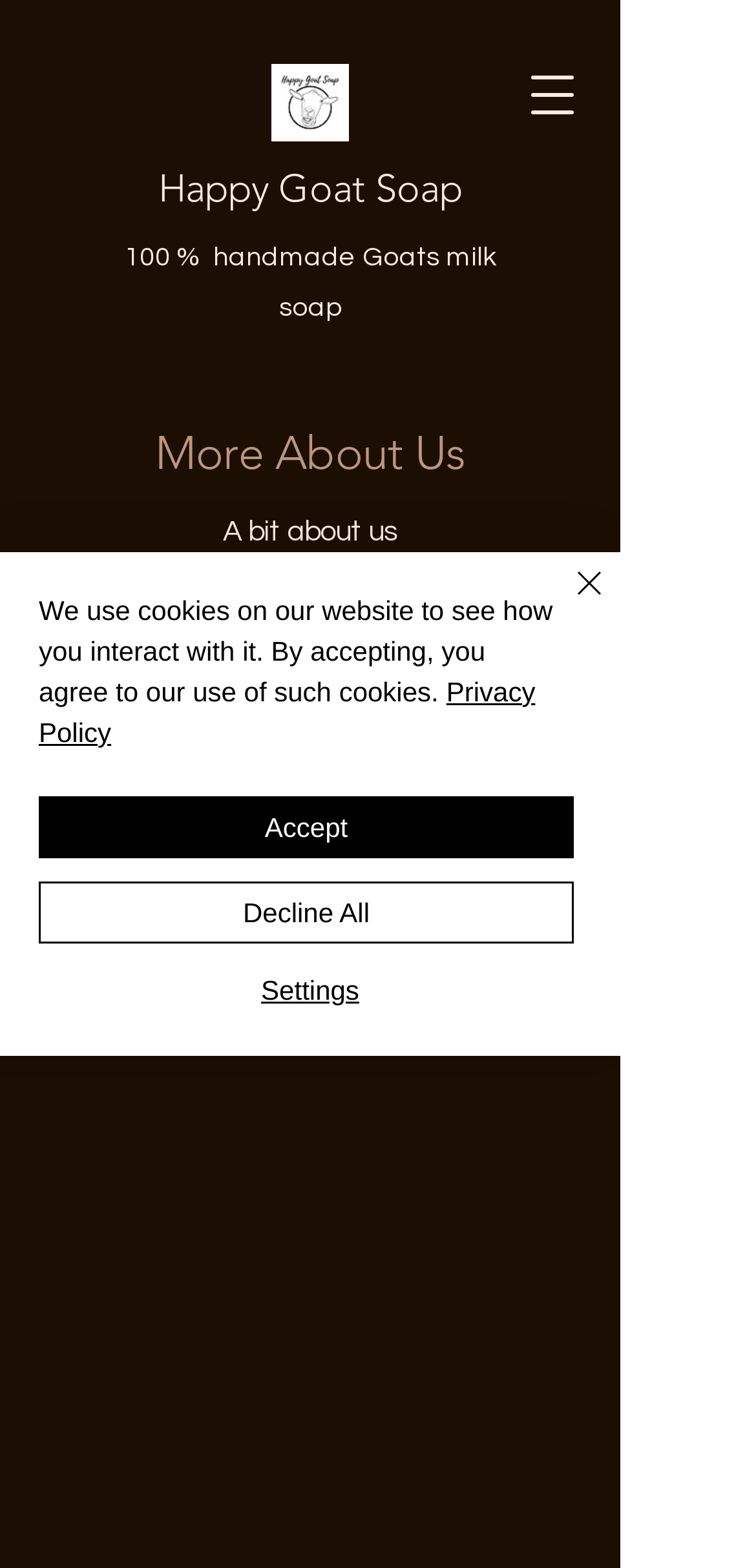Generate the main heading text from the webpage.

More About Us